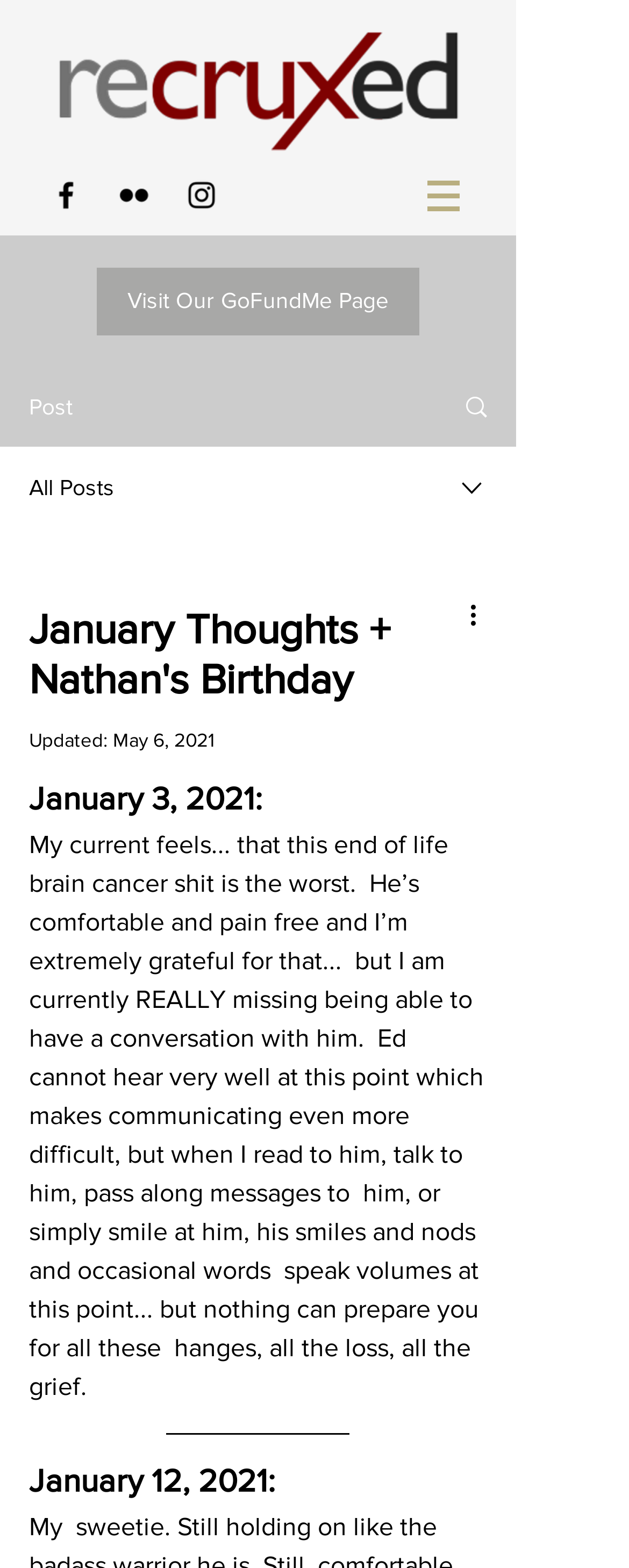Locate and provide the bounding box coordinates for the HTML element that matches this description: "Visit Our GoFundMe Page".

[0.154, 0.171, 0.667, 0.214]